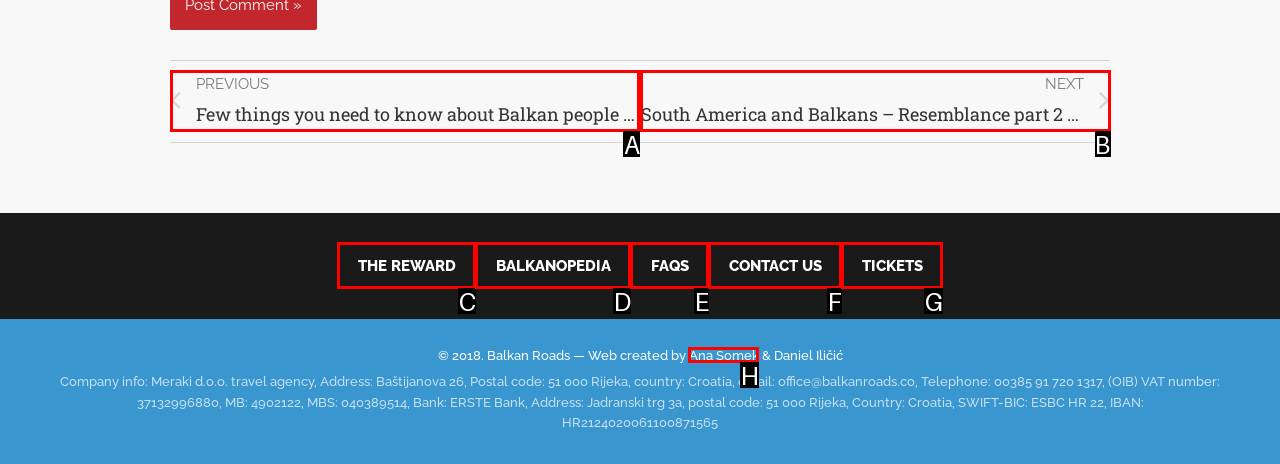Tell me the letter of the HTML element that best matches the description: Tickets from the provided options.

G